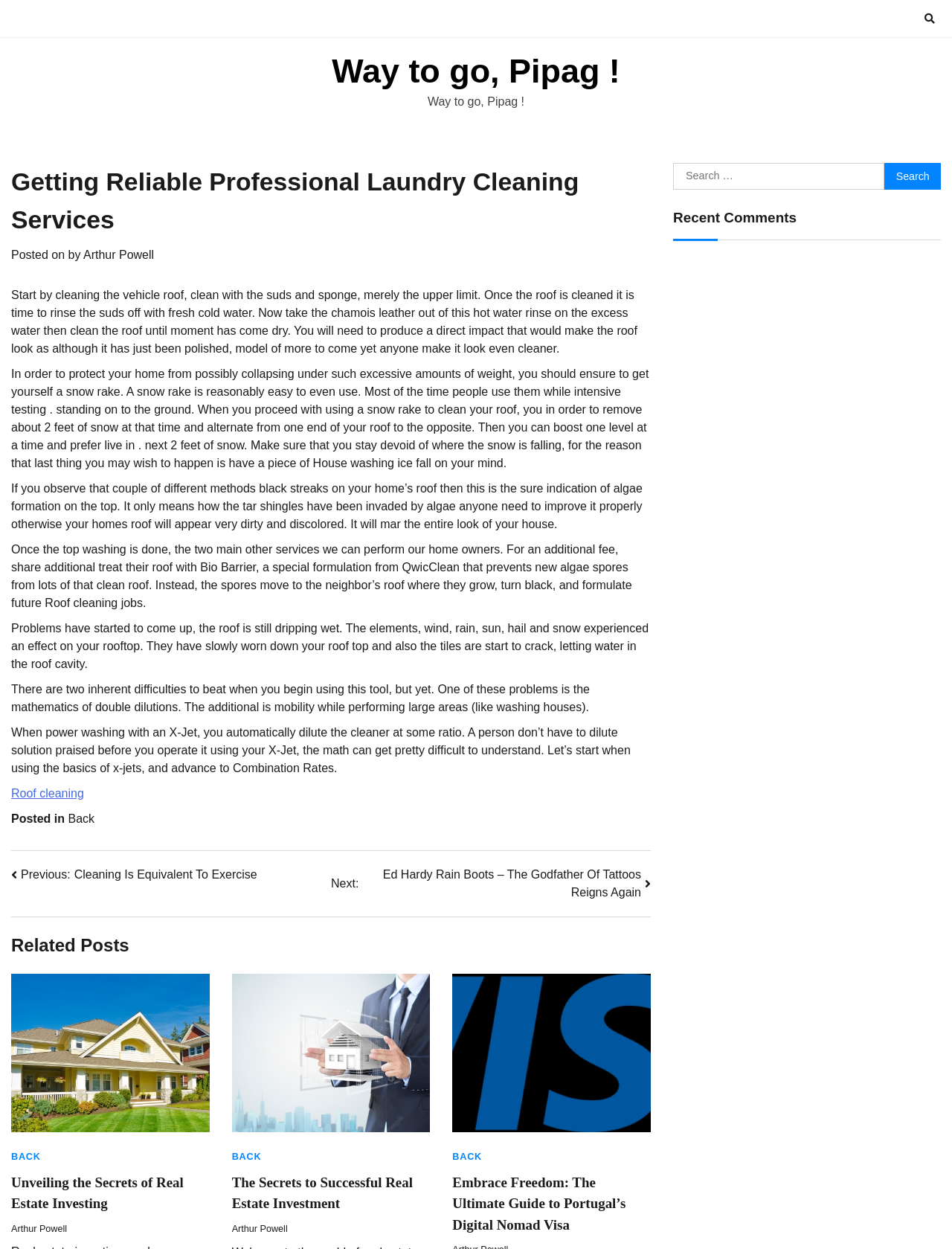Determine the primary headline of the webpage.

Getting Reliable Professional Laundry Cleaning Services